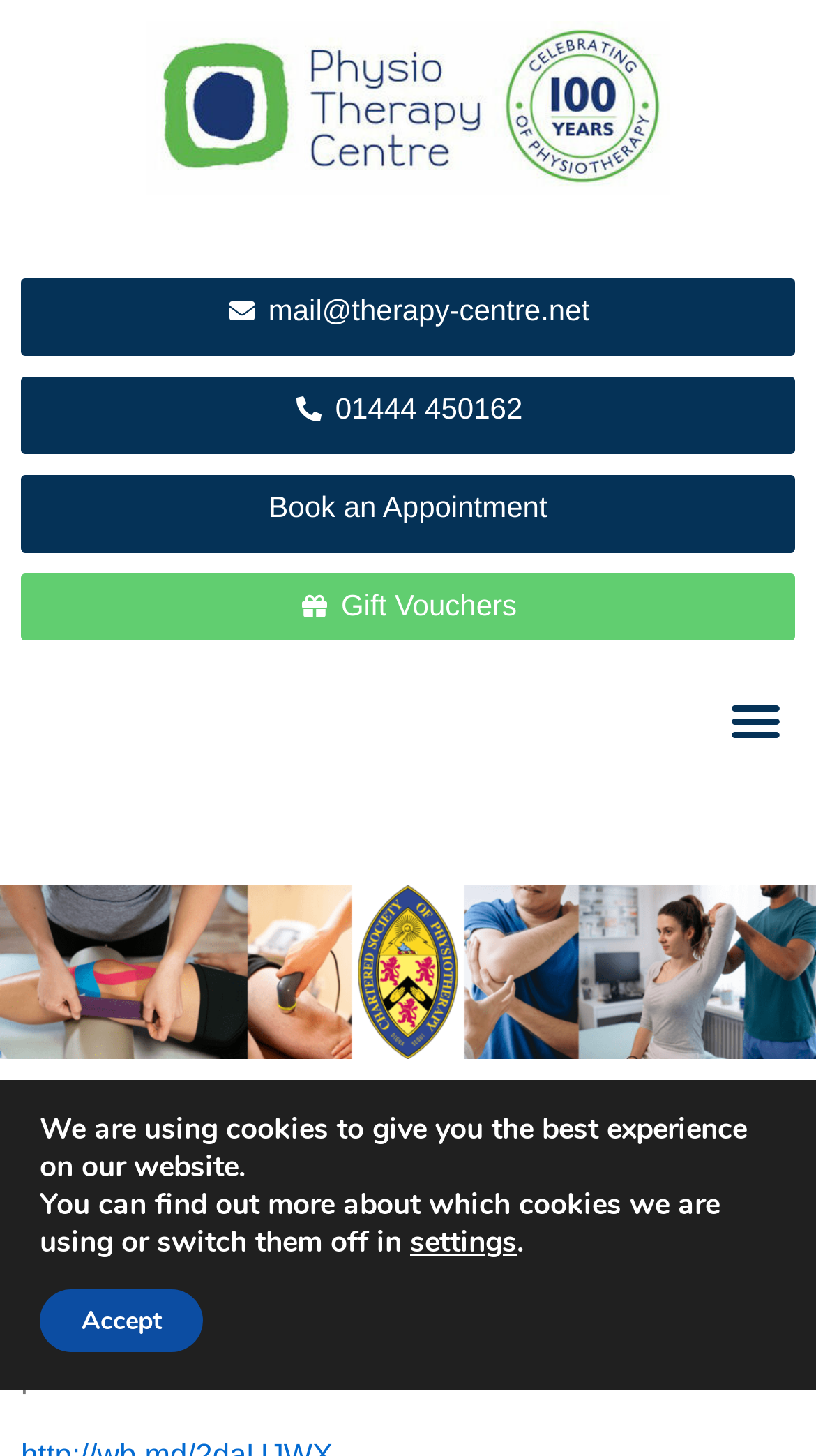Determine the bounding box coordinates for the area you should click to complete the following instruction: "Click the 'mail@therapy-centre.net' link".

[0.278, 0.199, 0.722, 0.23]